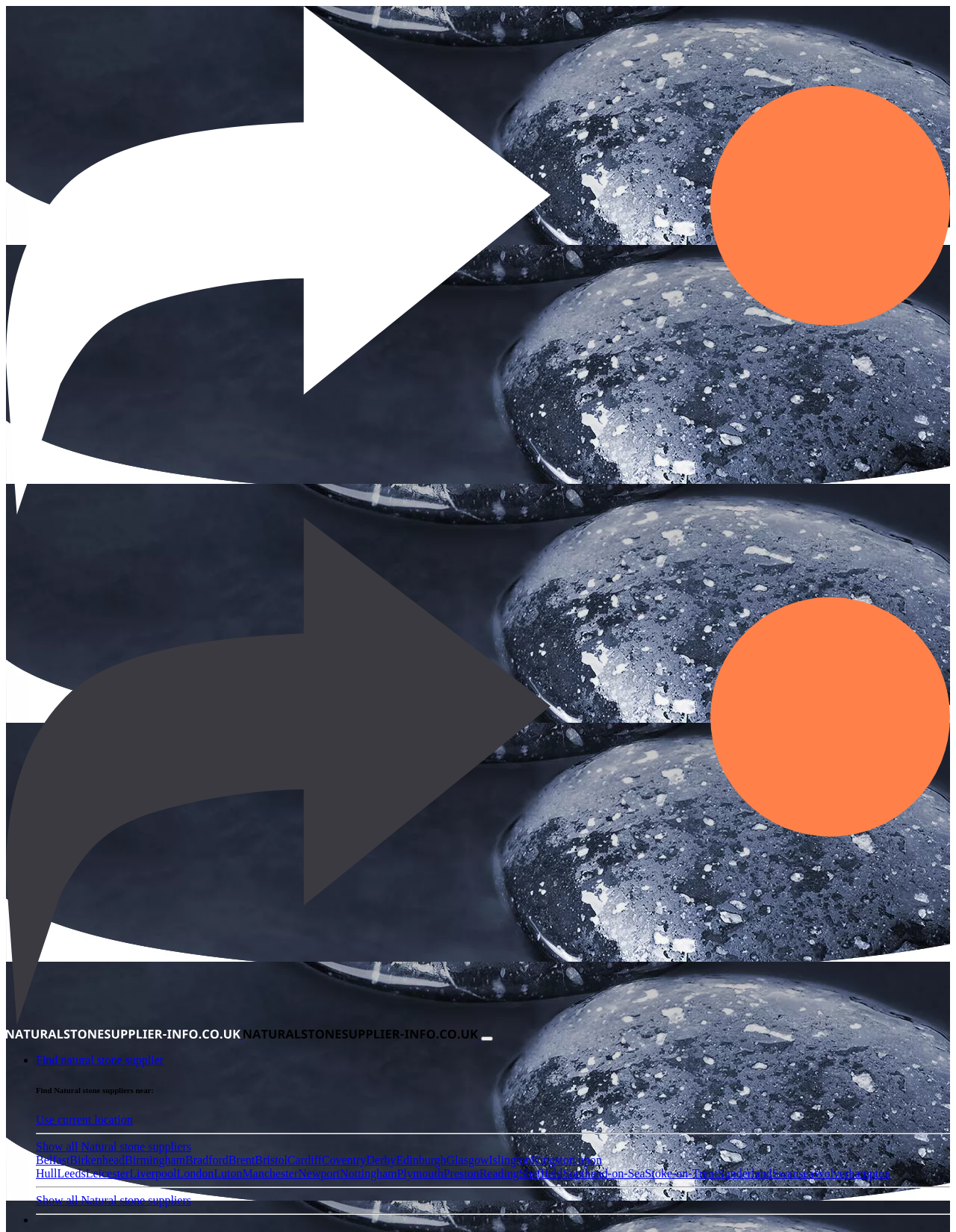Identify the bounding box coordinates for the region of the element that should be clicked to carry out the instruction: "Click on the 'Show all Natural stone suppliers' link". The bounding box coordinates should be four float numbers between 0 and 1, i.e., [left, top, right, bottom].

[0.038, 0.926, 0.2, 0.936]